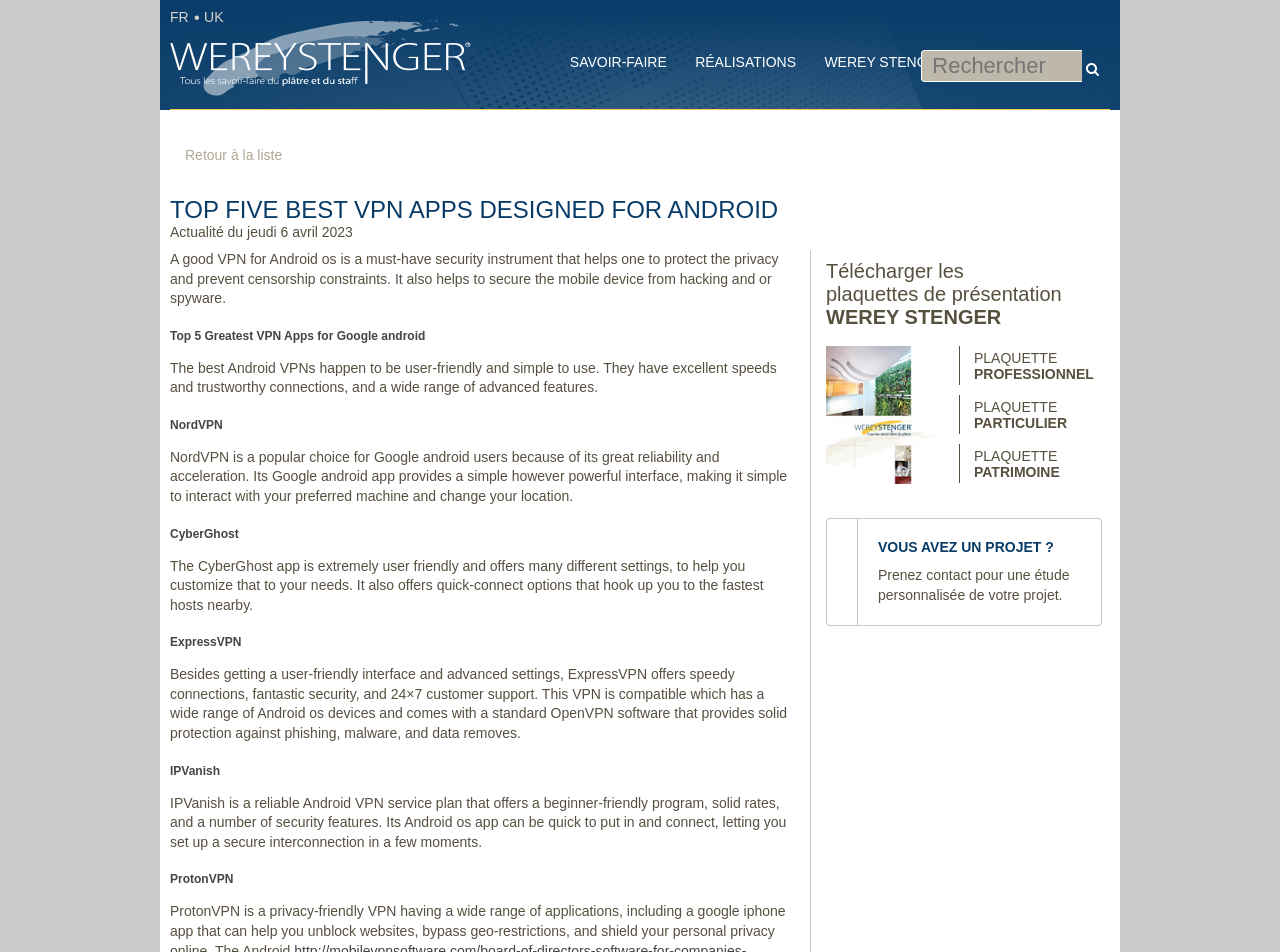Please identify the bounding box coordinates of the clickable region that I should interact with to perform the following instruction: "Read the article by Tim McGirl". The coordinates should be expressed as four float numbers between 0 and 1, i.e., [left, top, right, bottom].

None